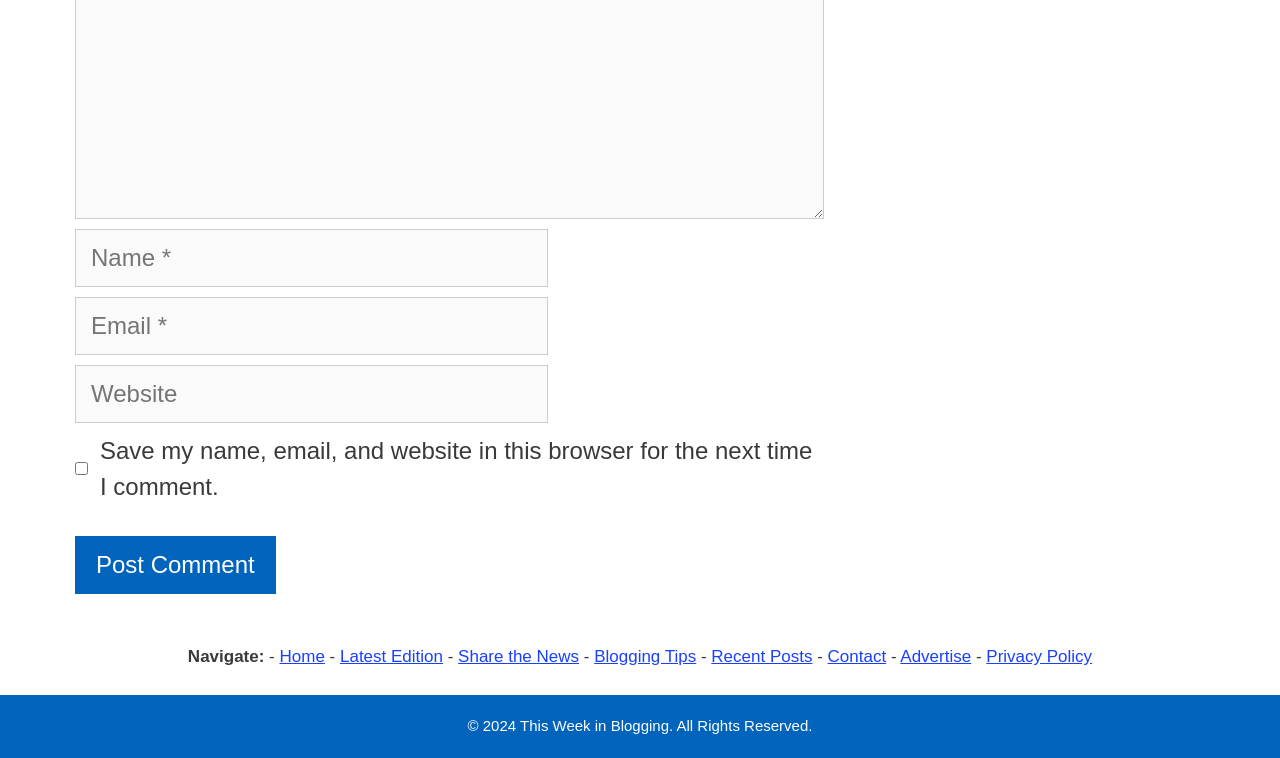What is the label of the first text box?
Look at the image and respond with a single word or a short phrase.

Name